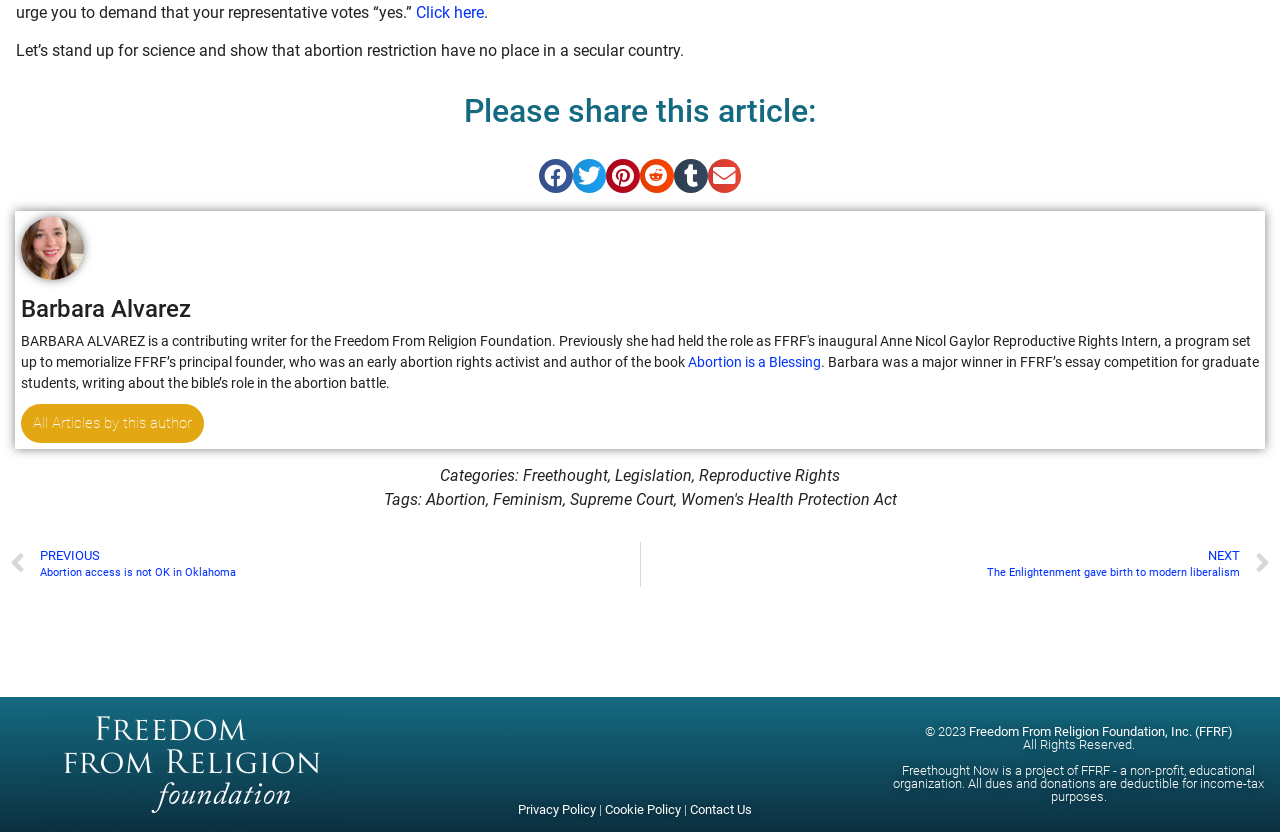Examine the screenshot and answer the question in as much detail as possible: What is the topic of the article?

The answer can be inferred by looking at the text content of the webpage, specifically the heading and the links with text 'Abortion is a Blessing' and 'Abortion access is not OK in Oklahoma'.